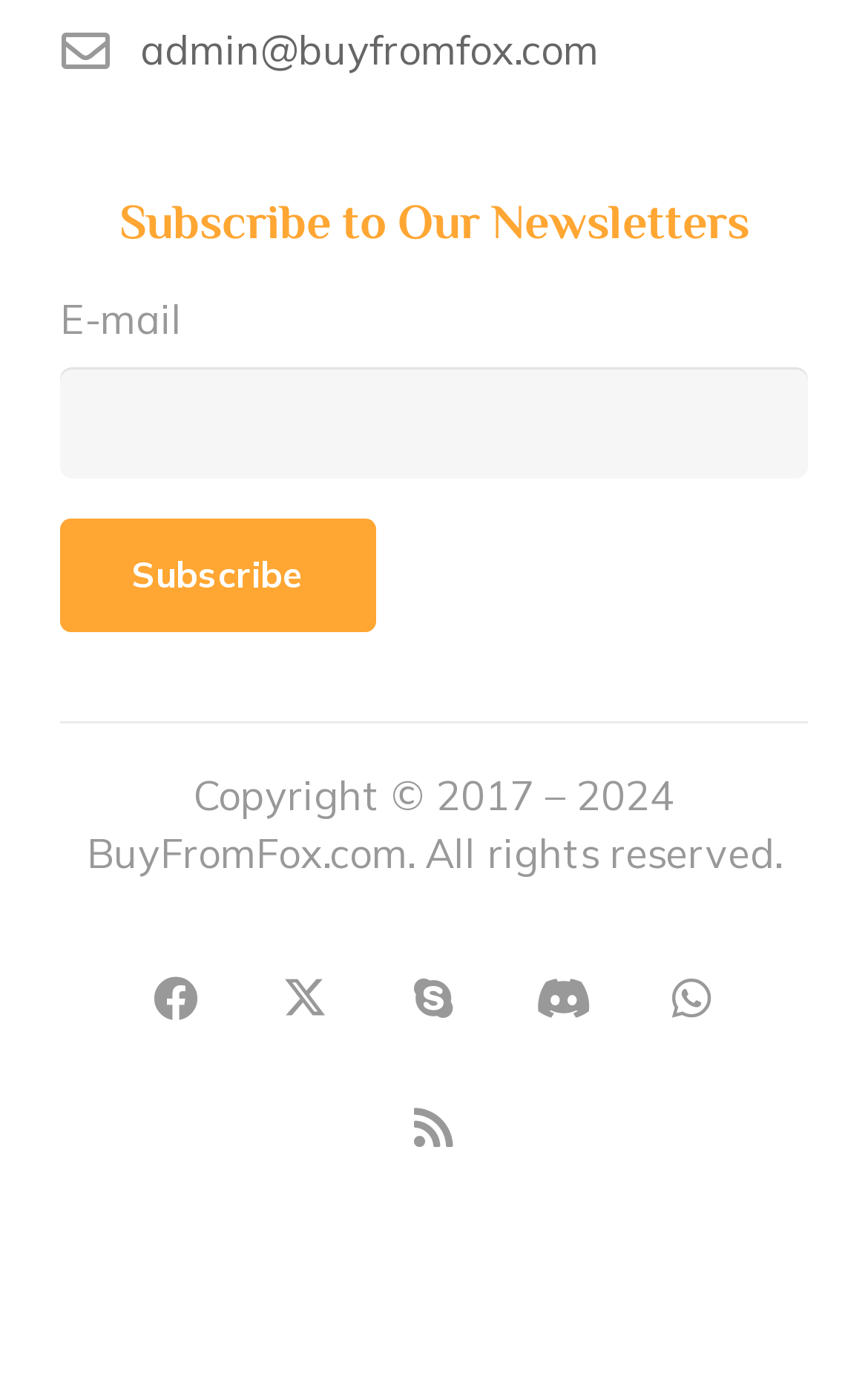What social media platforms are linked on the webpage?
Based on the image, give a one-word or short phrase answer.

Facebook, Twitter, Skype, Discord, WhatsApp, RSS